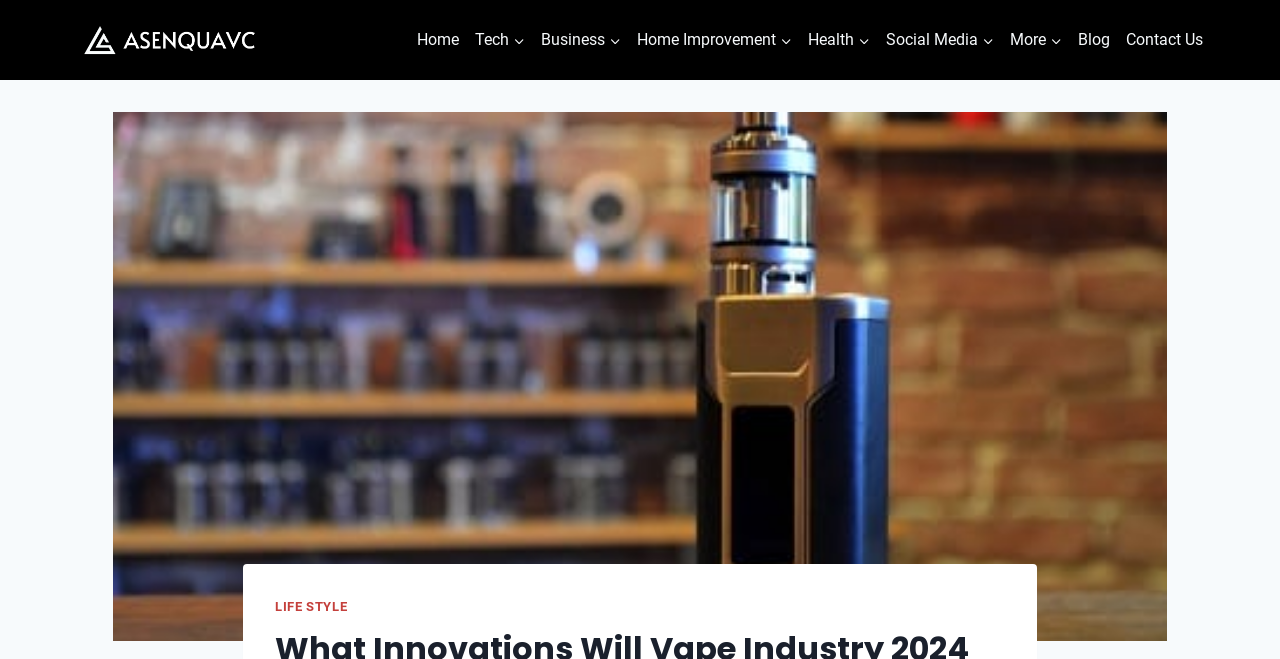Please mark the bounding box coordinates of the area that should be clicked to carry out the instruction: "read the blog".

[0.836, 0.024, 0.873, 0.097]